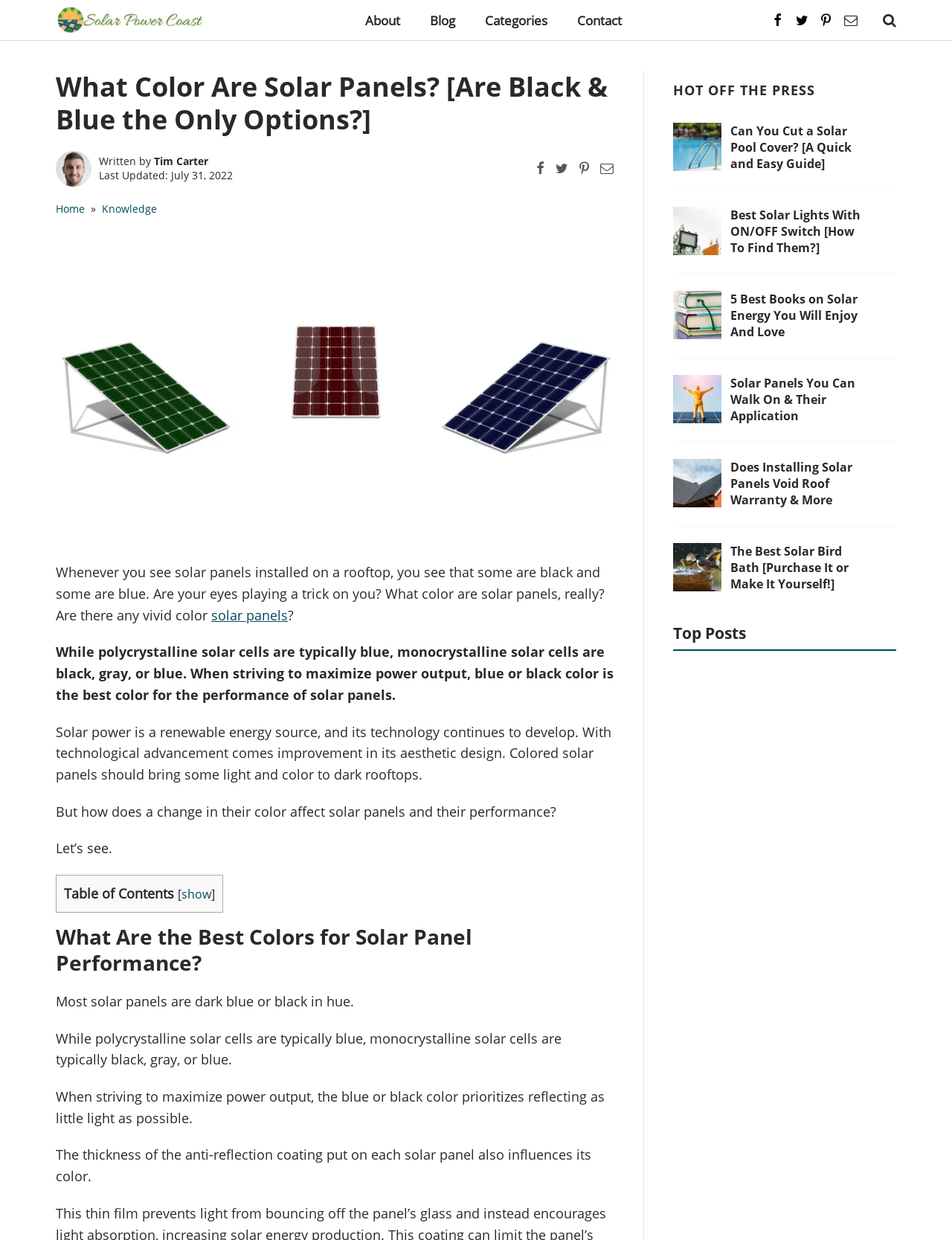Extract the bounding box coordinates of the UI element described by: "solar panels". The coordinates should include four float numbers ranging from 0 to 1, e.g., [left, top, right, bottom].

[0.222, 0.489, 0.302, 0.503]